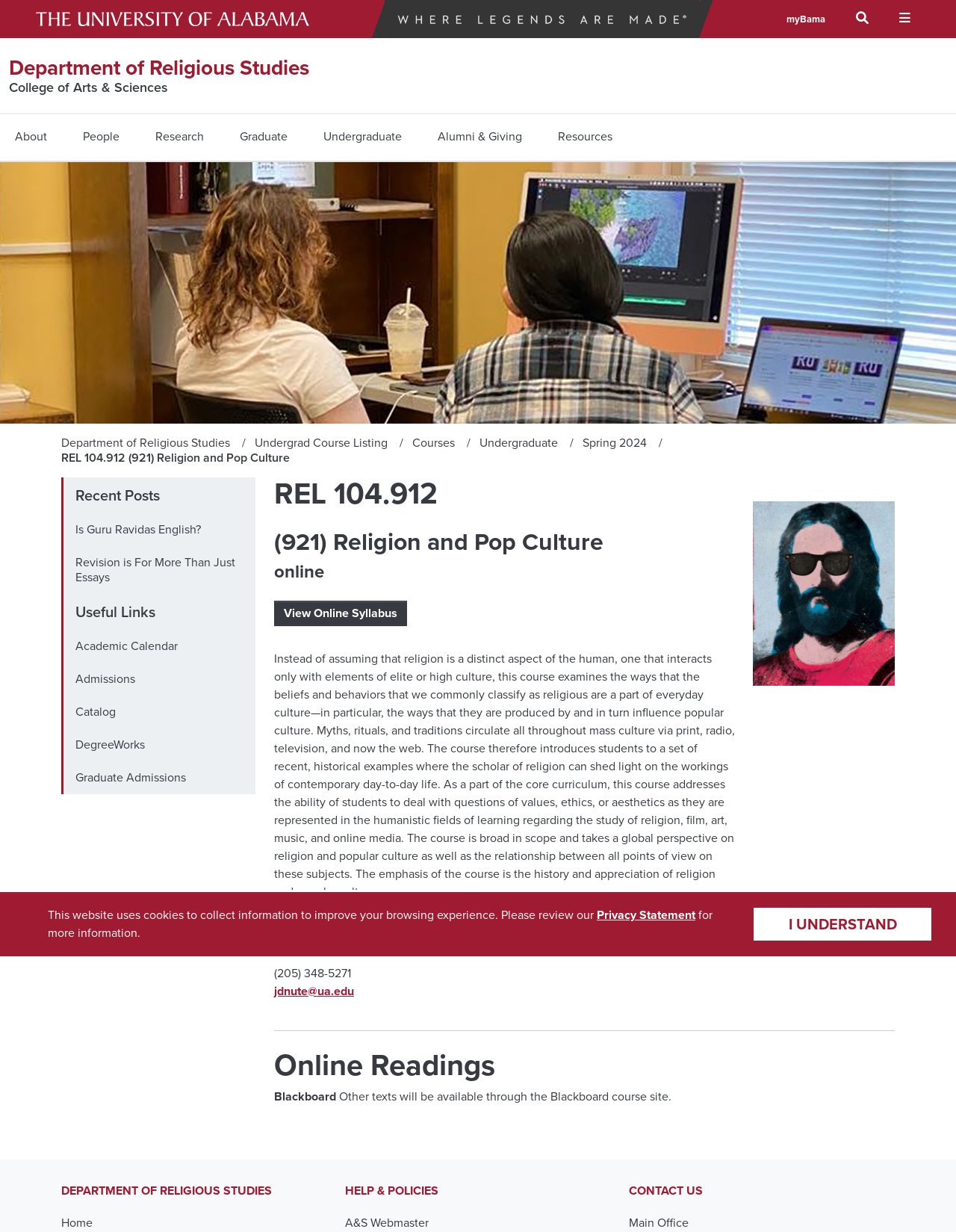Identify the bounding box coordinates of the clickable region to carry out the given instruction: "Go to the department of religious studies homepage".

[0.064, 0.96, 0.342, 0.972]